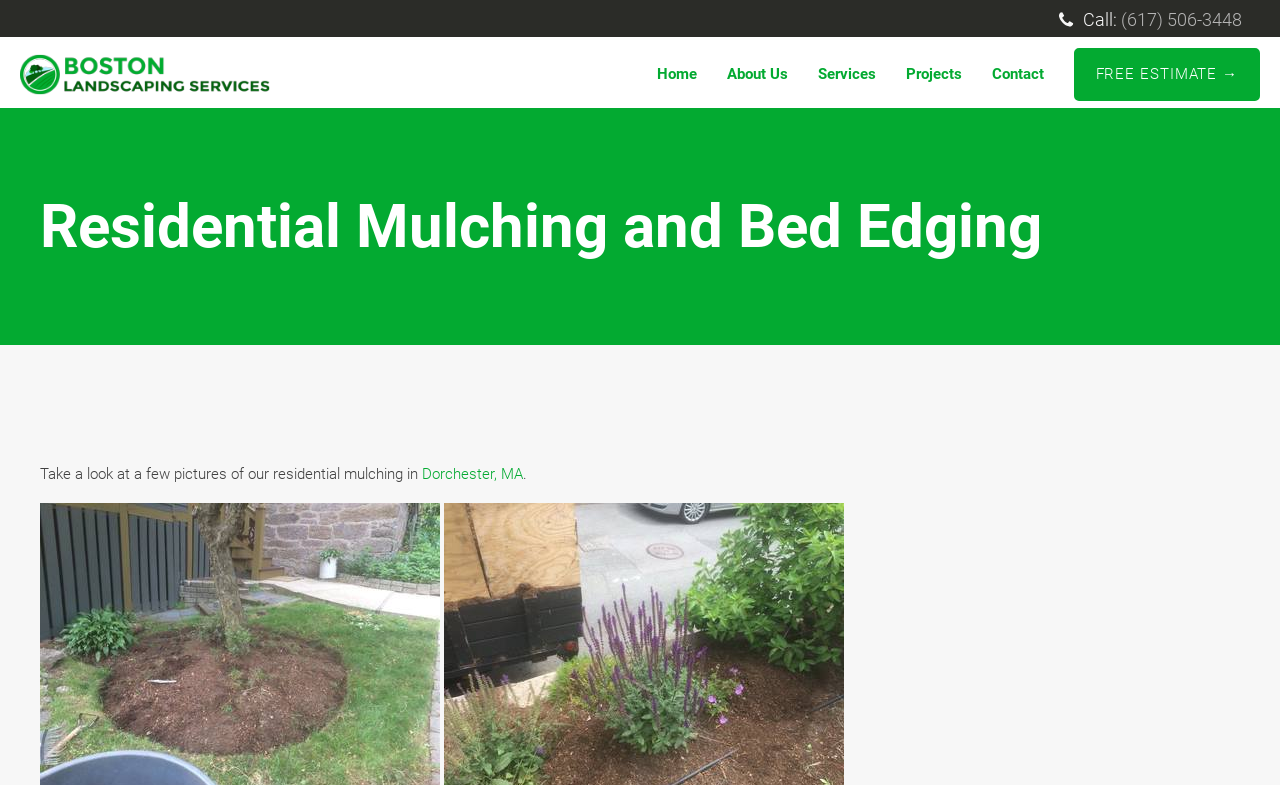Provide the bounding box coordinates of the section that needs to be clicked to accomplish the following instruction: "Call the phone number."

[0.876, 0.009, 0.97, 0.041]